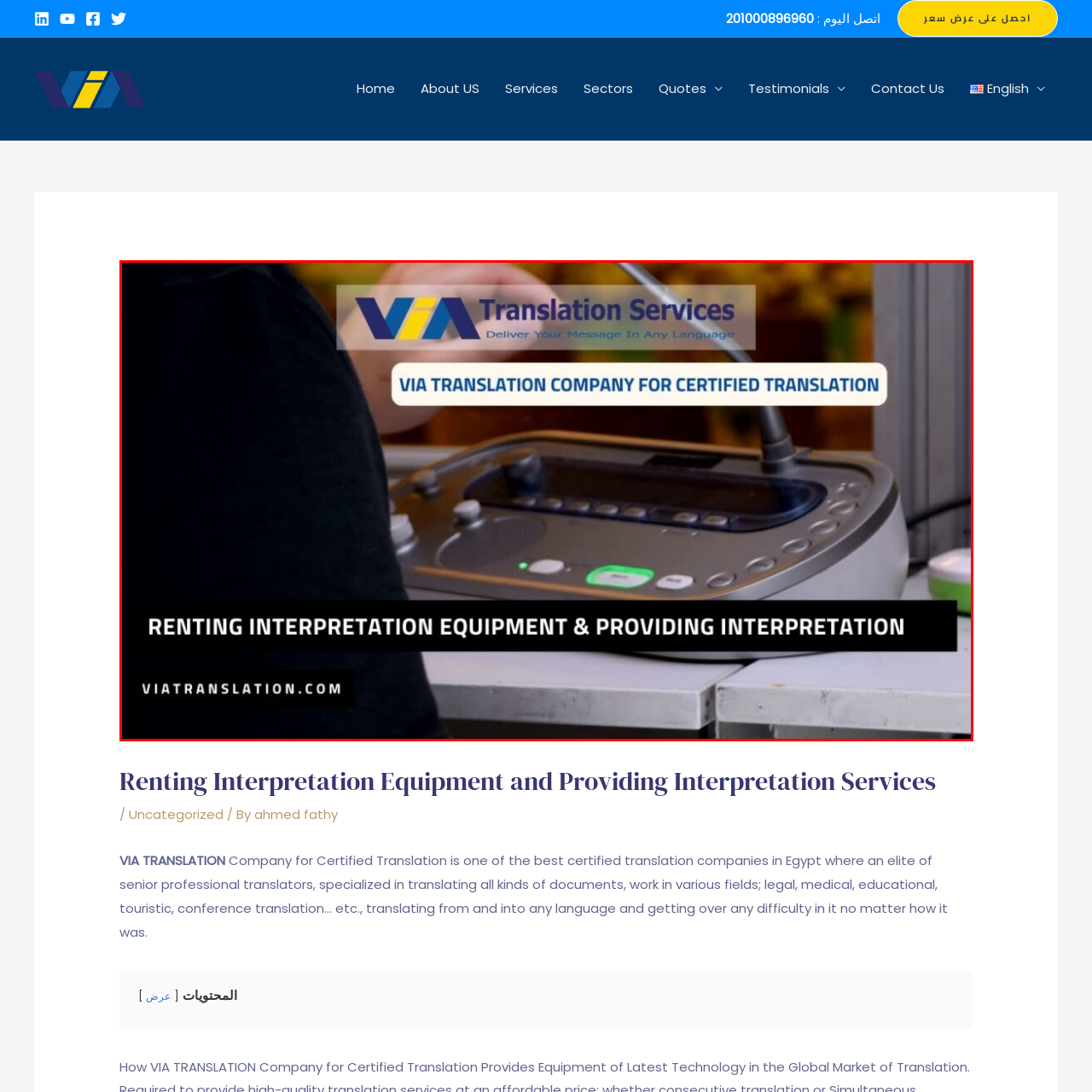Describe in detail what is happening in the image highlighted by the red border.

The image features a close-up of a professional interpreting equipment console, showcasing the essential tools for delivering high-quality interpretation services. Prominently displayed is the text "RENTING INTERPRETATION EQUIPMENT & PROVIDING INTERPRETATION" at the bottom, indicating the service provided by VIA Translation Company for Certified Translation. The company logo, "VIA Translation Services," appears at the top, conveying their commitment to facilitating effective communication across languages. This visual representation highlights the modern technology that supports the company's expertise in interpretation, underscoring their role as a leading provider in the translation industry. The overall design emphasizes professionalism and reliability, essential elements for clients seeking interpretation solutions.